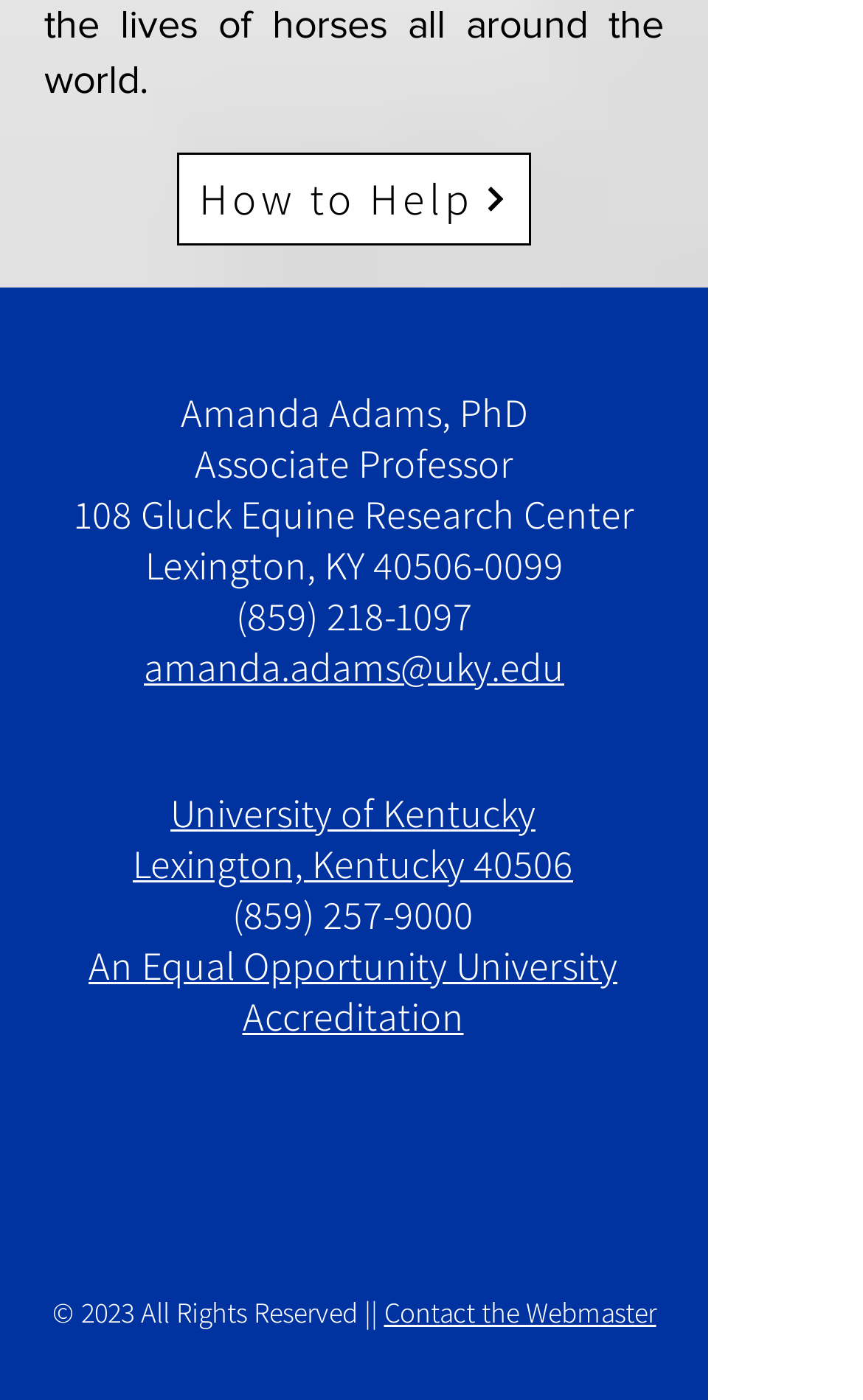Identify the bounding box coordinates for the region of the element that should be clicked to carry out the instruction: "Contact the university". The bounding box coordinates should be four float numbers between 0 and 1, i.e., [left, top, right, bottom].

[0.269, 0.635, 0.549, 0.671]